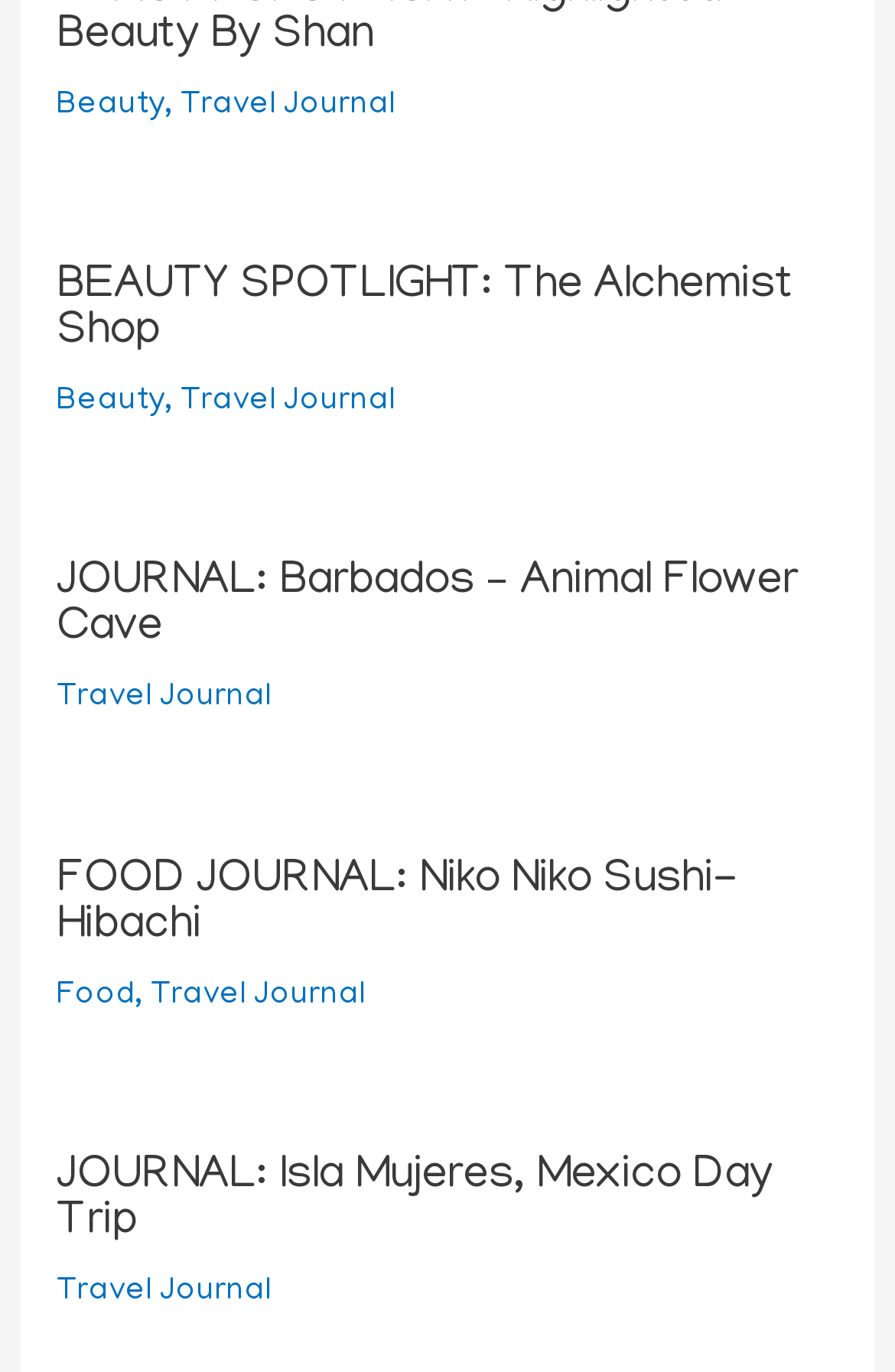Bounding box coordinates are specified in the format (top-left x, top-left y, bottom-right x, bottom-right y). All values are floating point numbers bounded between 0 and 1. Please provide the bounding box coordinate of the region this sentence describes: Travel Journal

[0.202, 0.281, 0.443, 0.306]